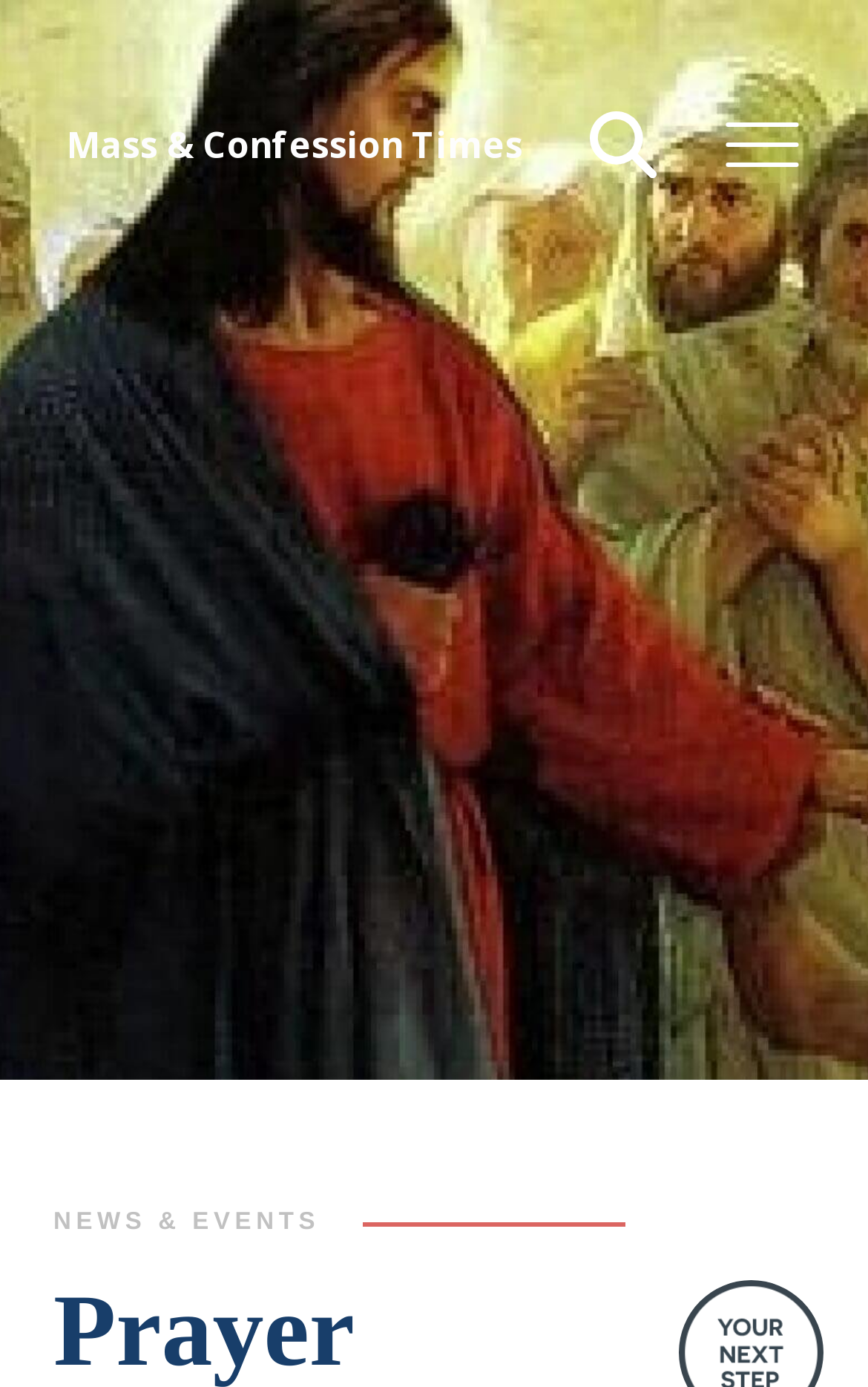Convey a detailed summary of the webpage, mentioning all key elements.

This webpage is about OLV Parish, a Catholic community. At the top, there is a heading "Mass & Confession Times". Below it, there is a horizontal menu with multiple links, including "Pray", "Eucharistic Adoration", "Healing Services", and others, which are related to prayer and spiritual growth. 

To the right of the "Mass & Confession Times" heading, there is another link with no text. 

Below the horizontal menu, there are three main sections. The first section has links related to serving, including "The Liturgy", "The Parish", "The Community", and "Volunteer". The second section has links related to personal growth, including "Small Groups", "Men’s Group", and "Women’s Group". The third section has links related to sacraments, including "Baptism" and "Confession". 

At the bottom, there is a heading "NEWS & EVENTS" with no accompanying text or links.